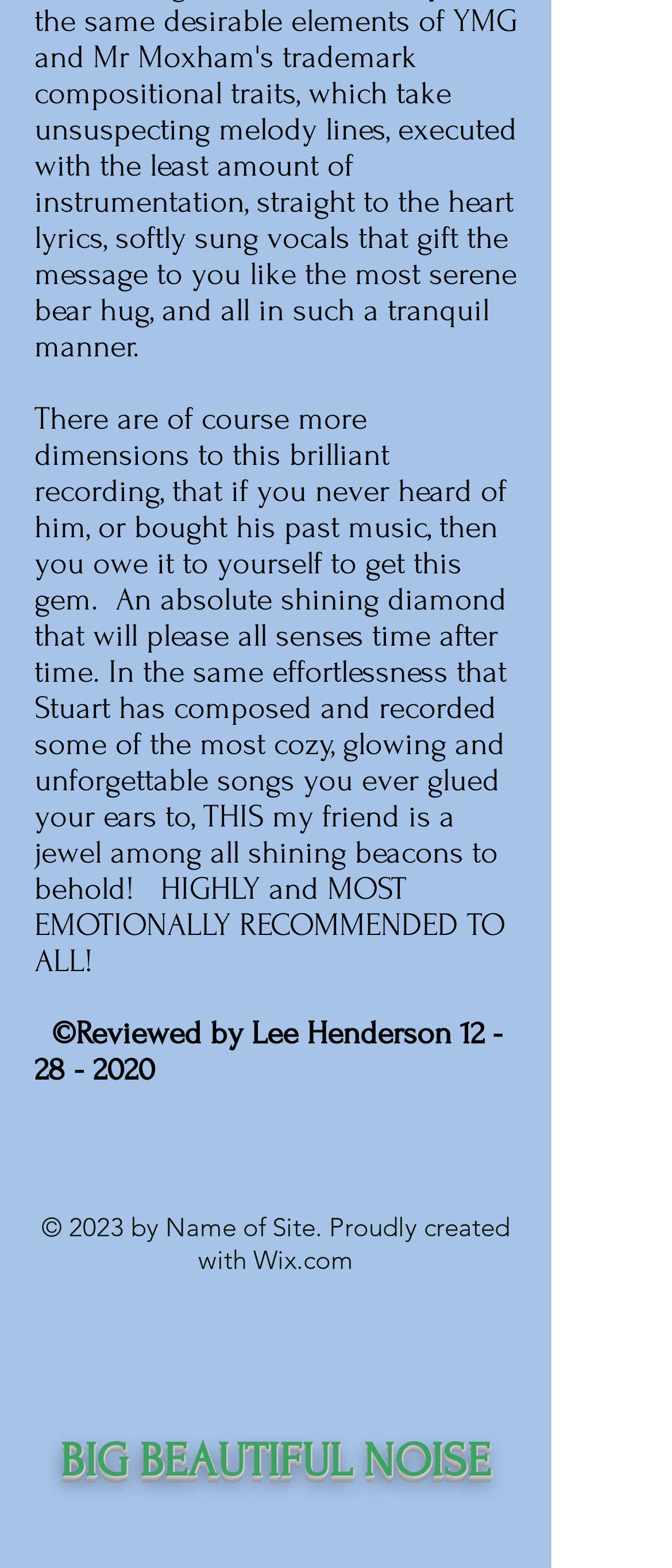Using the format (top-left x, top-left y, bottom-right x, bottom-right y), and given the element description, identify the bounding box coordinates within the screenshot: BIG BEAUTIFUL NOISE

[0.09, 0.915, 0.731, 0.949]